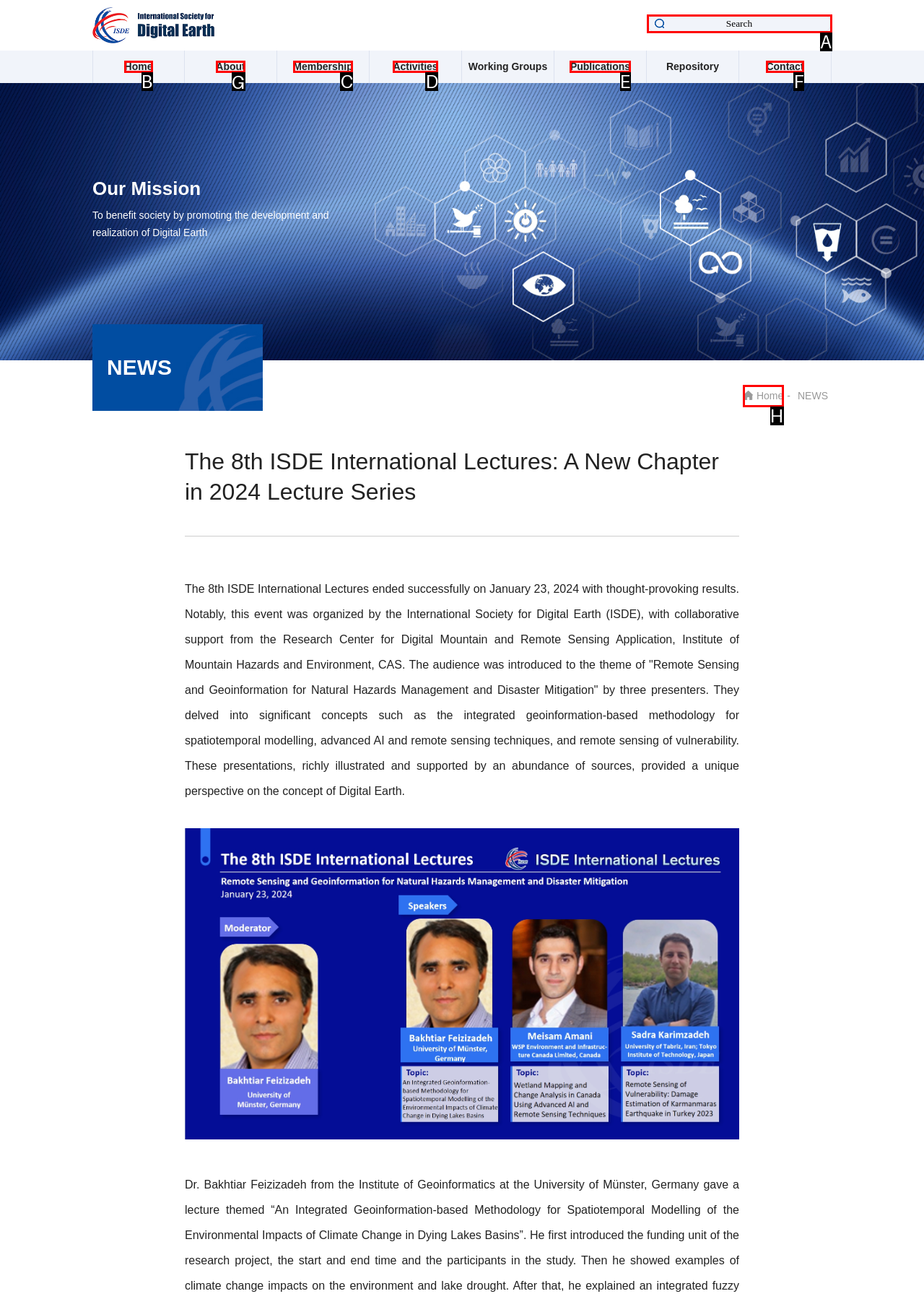Select the appropriate HTML element that needs to be clicked to execute the following task: Click on the About link. Respond with the letter of the option.

G